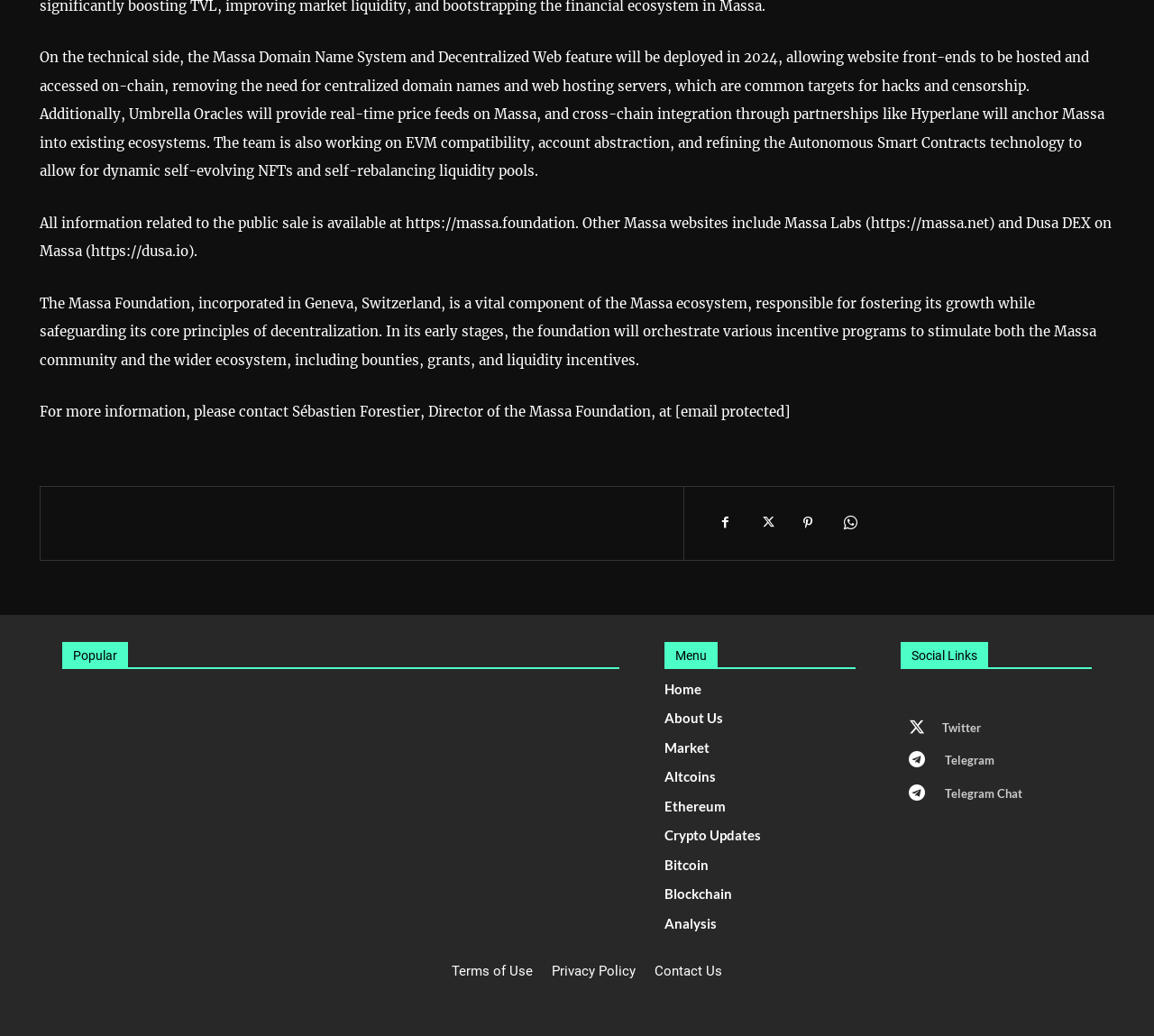Using the given description, provide the bounding box coordinates formatted as (top-left x, top-left y, bottom-right x, bottom-right y), with all values being floating point numbers between 0 and 1. Description: Market

[0.575, 0.713, 0.741, 0.73]